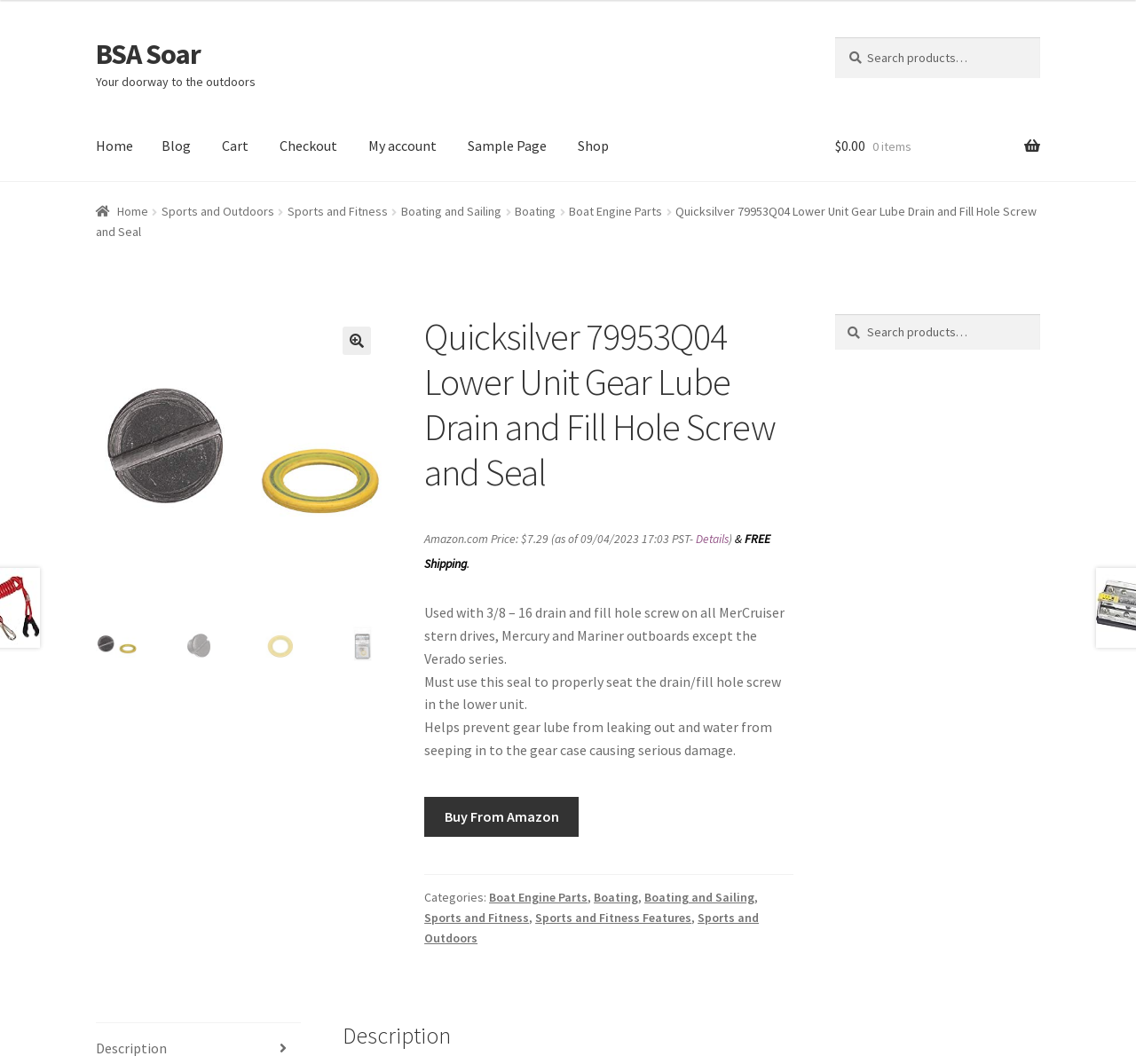Describe all the key features and sections of the webpage thoroughly.

This webpage is about a product called Quicksilver 79953Q04 Lower Unit Gear Lube Drain and Fill Hole Screw and Seal. At the top of the page, there are links to skip to navigation and content, followed by a link to the website's logo, "BSA Soar", and a tagline "Your doorway to the outdoors". 

A search bar is located at the top right corner of the page, with a search button next to it. Below the search bar, there is a navigation menu with links to various categories, including Home, Blog, Cart, Checkout, My account, Sample Page, and Shop.

On the left side of the page, there is a vertical menu with links to different categories, including Sports and Outdoors, Sports and Fitness, Boating and Sailing, Boating, and Boat Engine Parts. 

The main content of the page is about the product, with a heading that displays the product name. There are three small images of the product above the product description. The product description explains that the seal is used with 3/8 - 16 drain and fill hole screw on all MerCruiser stern drives, Mercury and Mariner outboards except the Verado series, and that it must be used to properly seat the drain/fill hole screw in the lower unit. The description also mentions that the seal helps prevent gear lube from leaking out and water from seeping in to the gear case, causing serious damage.

Below the product description, there is a section that displays the price of the product, which is $7.29, and mentions that it includes free shipping. There is also a "Buy From Amazon" button. 

At the bottom of the page, there are links to categories, including Boat Engine Parts, Boating, Boating and Sailing, Sports and Fitness, and Sports and Outdoors.